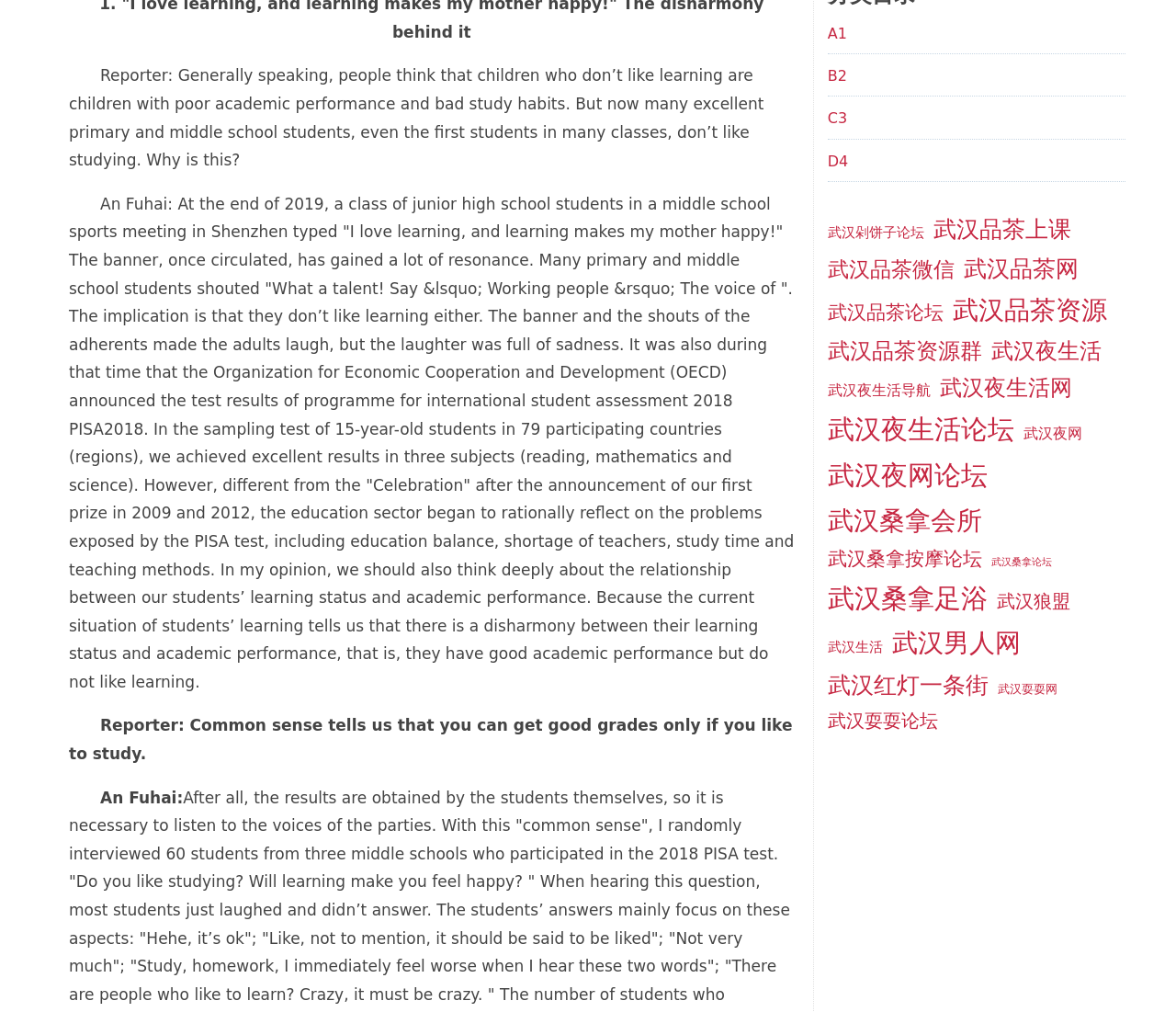Answer succinctly with a single word or phrase:
What is the topic of the article?

Learning habits of students